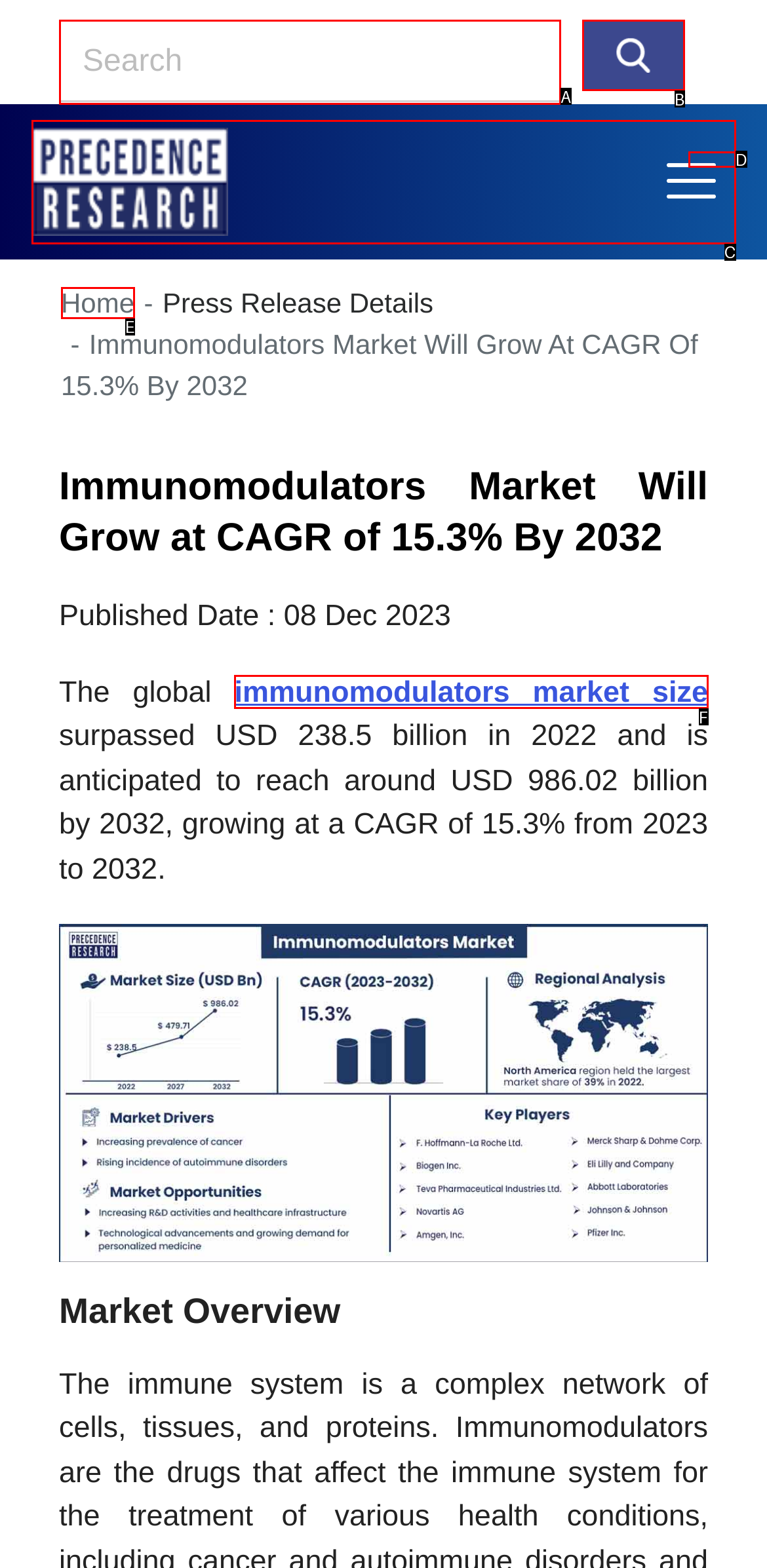Identify the UI element described as: immunomodulators market size
Answer with the option's letter directly.

F